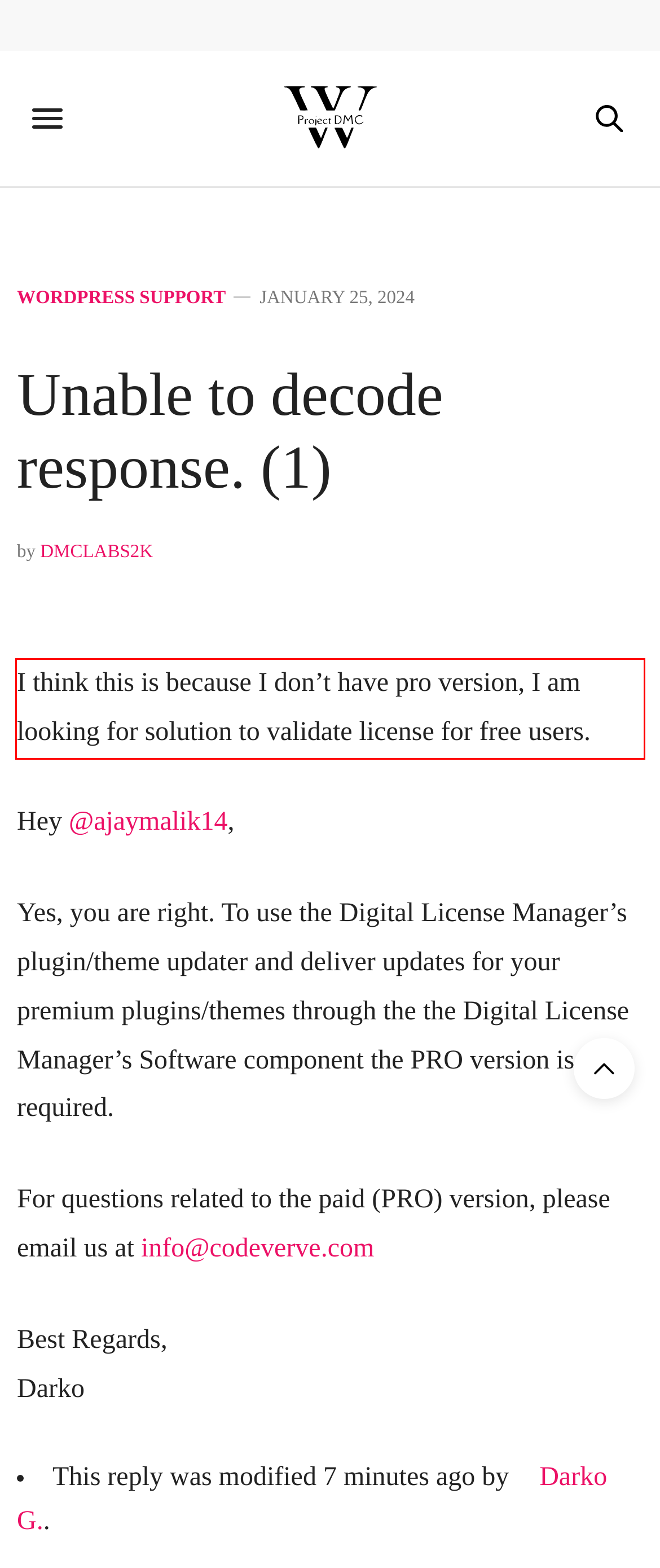From the given screenshot of a webpage, identify the red bounding box and extract the text content within it.

I think this is because I don’t have pro version, I am looking for solution to validate license for free users.